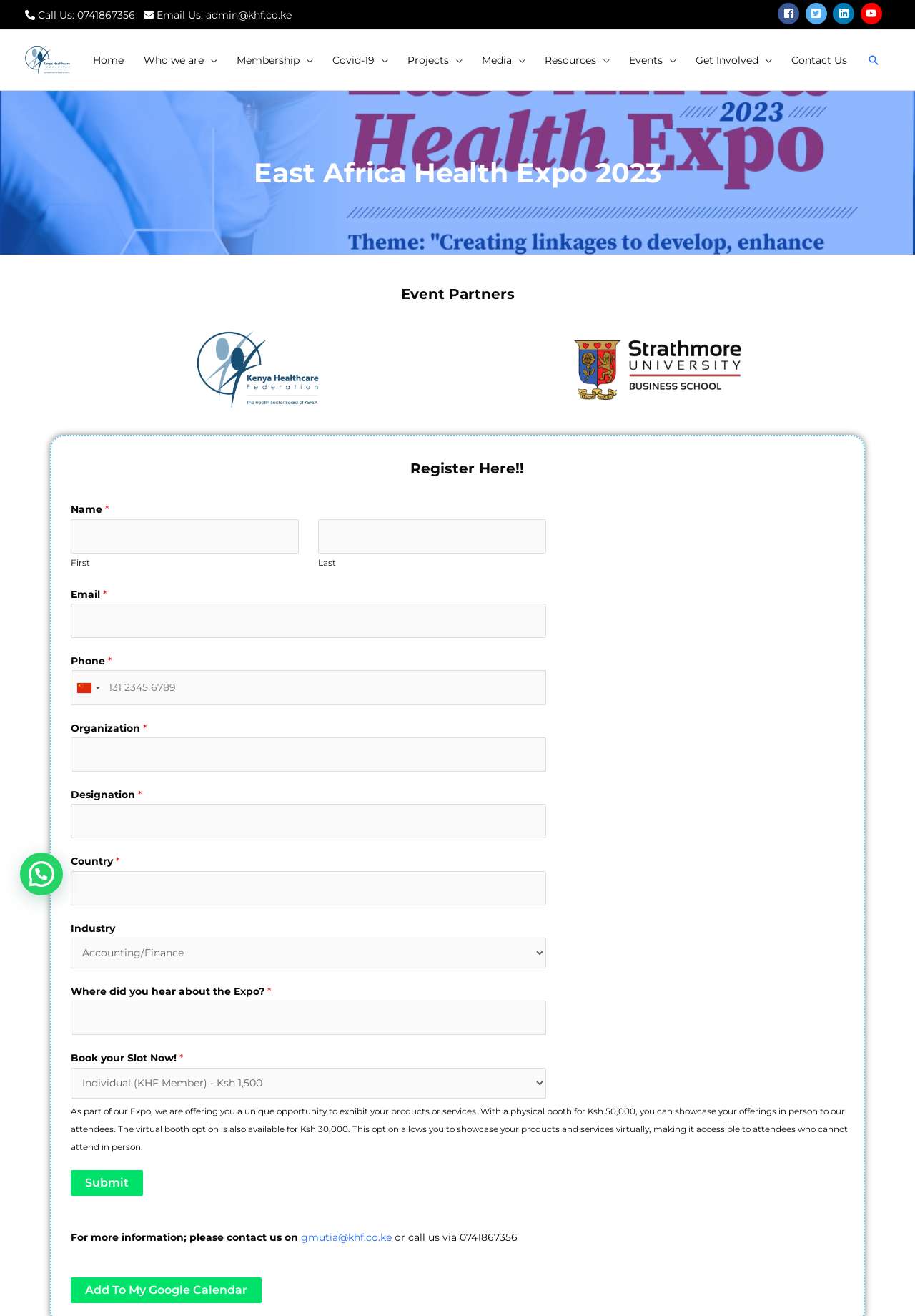Please identify the bounding box coordinates of the element that needs to be clicked to perform the following instruction: "Click the 'facebook' link".

[0.85, 0.002, 0.877, 0.018]